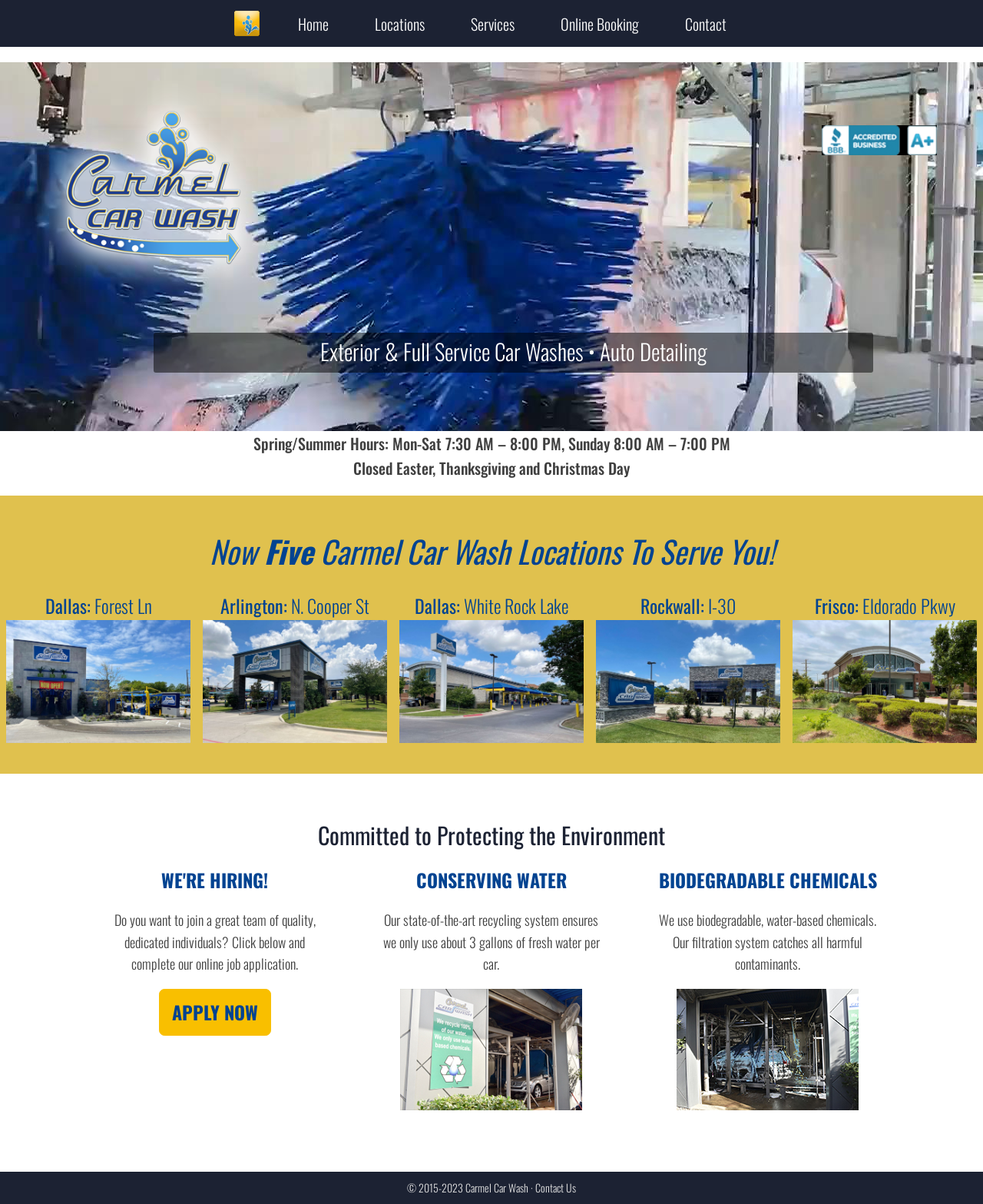What type of chemicals does Carmel Car Wash use?
Answer the question with as much detail as you can, using the image as a reference.

I found the heading 'BIODEGRADABLE CHEMICALS' on the webpage, which states that Carmel Car Wash uses biodegradable, water-based chemicals. This is further explained in the static text below the heading, which mentions that their filtration system catches all harmful contaminants.